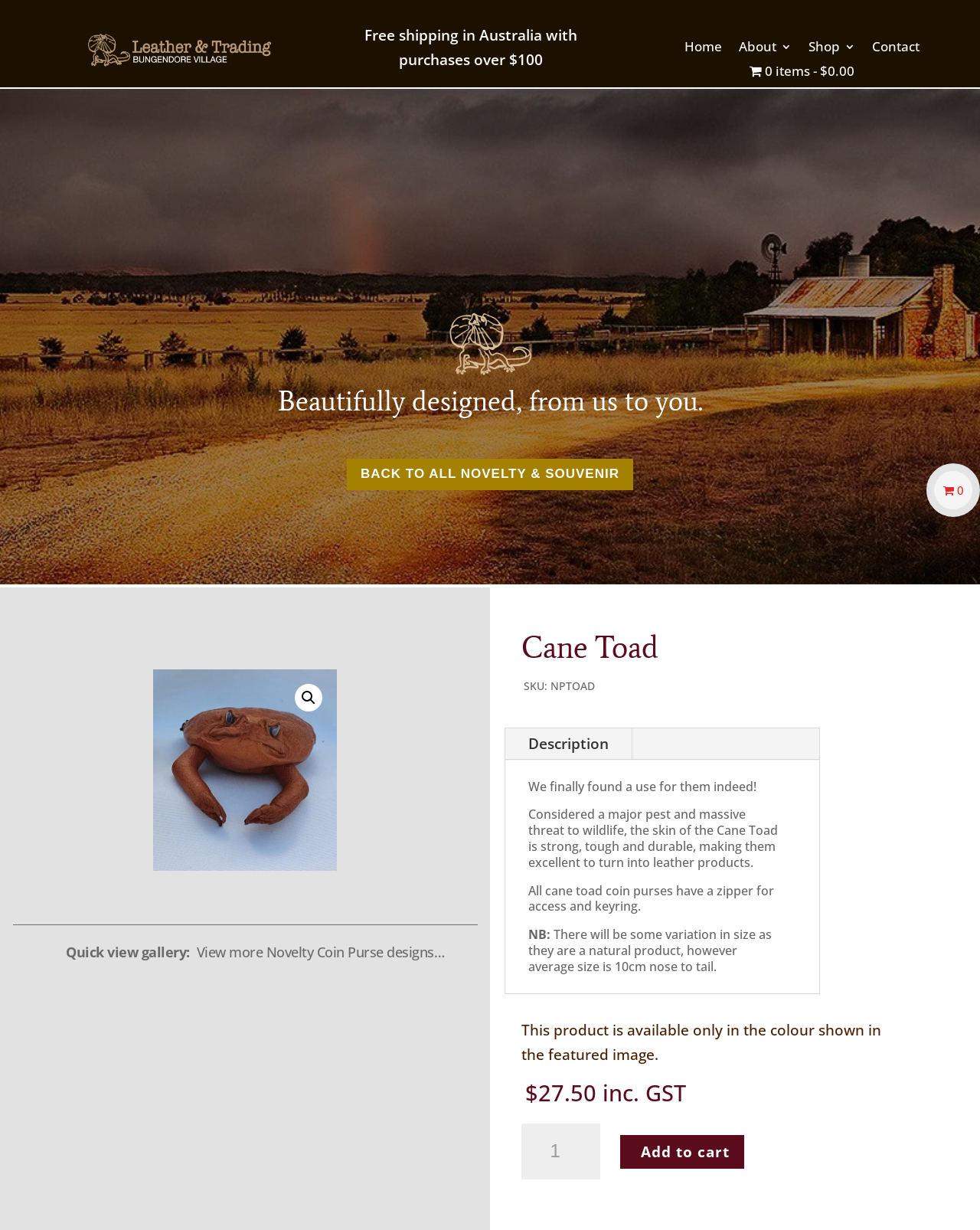What is the minimum purchase amount for free shipping in Australia?
Provide a one-word or short-phrase answer based on the image.

Over $100